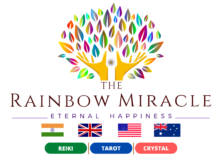What is the tagline of The Rainbow Miracle?
Look at the image and respond with a single word or a short phrase.

ETERNAL HAPPINESS